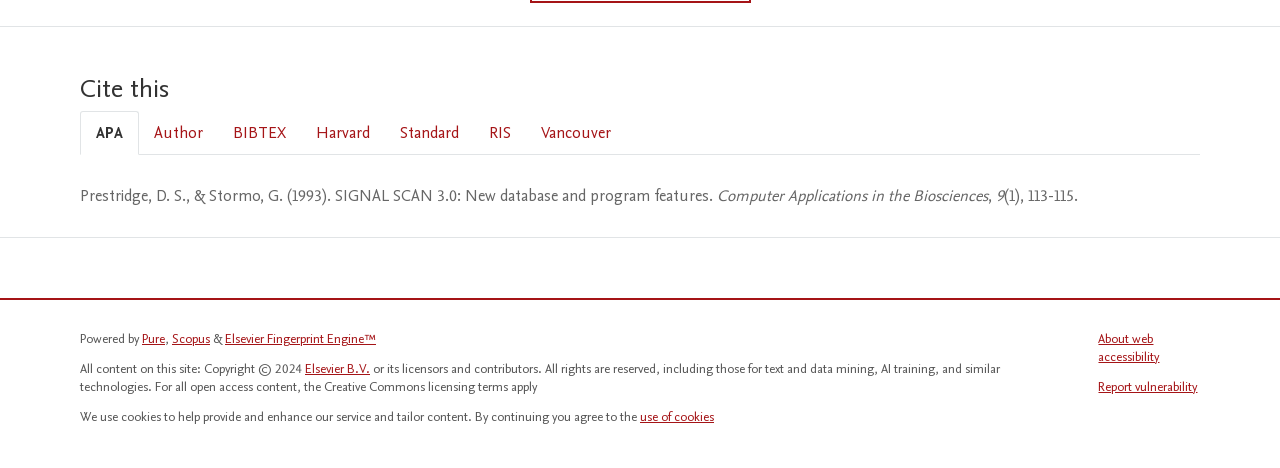Examine the image and give a thorough answer to the following question:
What is the citation style currently selected?

The currently selected citation style can be determined by looking at the tablist element with the label 'Cite this'. Within this tablist, there are multiple tab elements, and the one that is currently selected is the 'APA' tab, indicated by the 'selected: True' attribute.